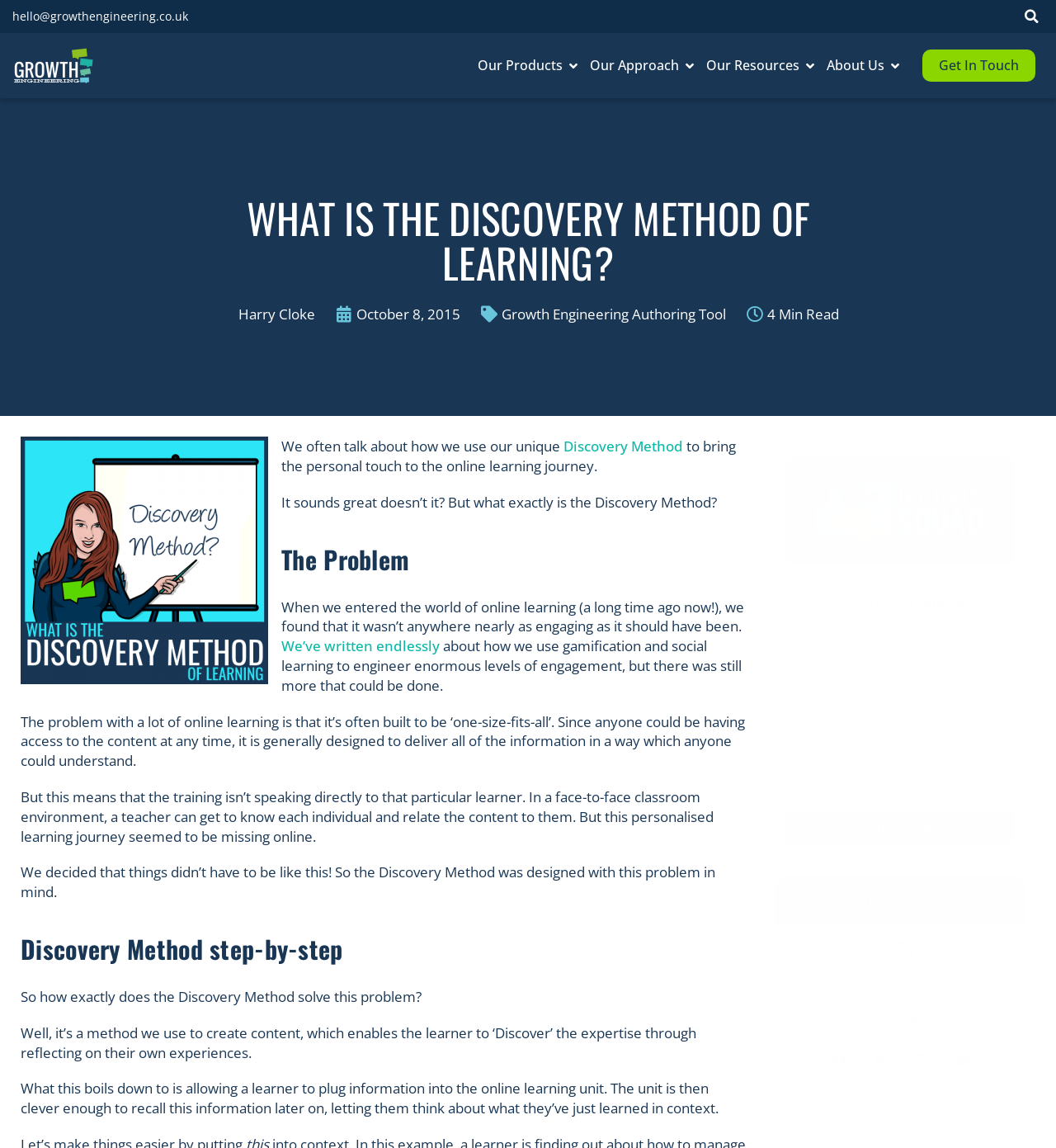Based on the element description, predict the bounding box coordinates (top-left x, top-left y, bottom-right x, bottom-right y) for the UI element in the screenshot: Search

[0.965, 0.004, 0.988, 0.025]